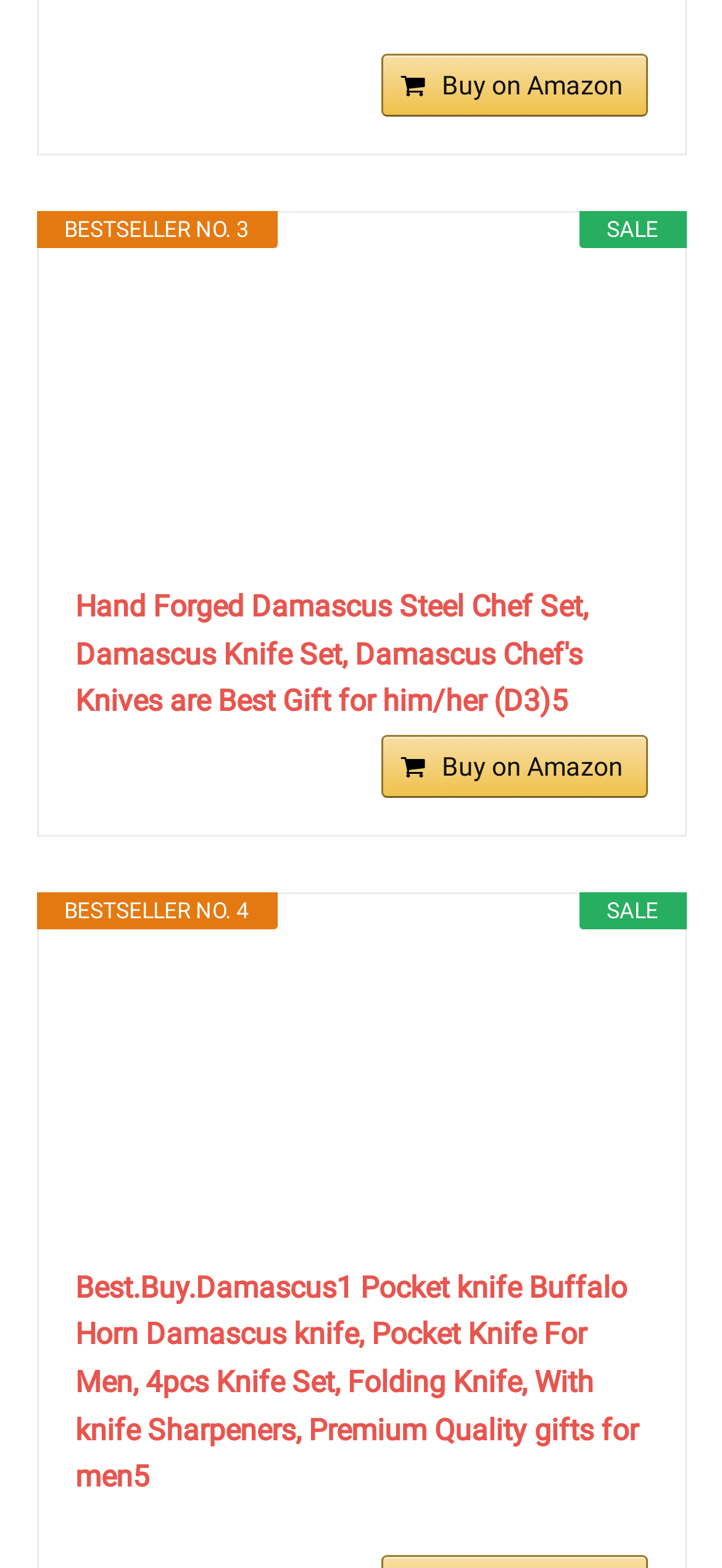Please answer the following question using a single word or phrase: 
How many 'SALE' labels are on the page?

2